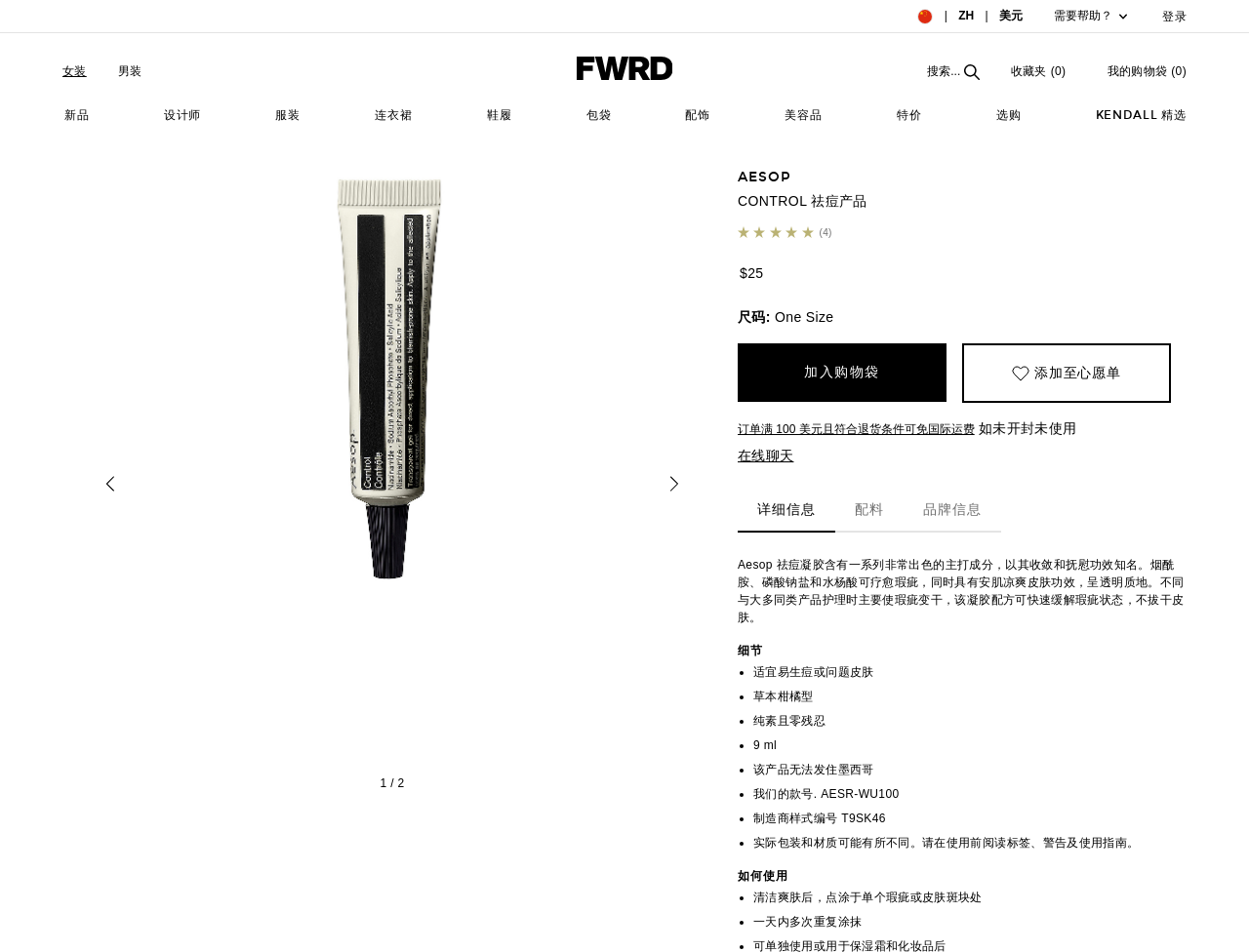Highlight the bounding box coordinates of the region I should click on to meet the following instruction: "View product details".

[0.591, 0.514, 0.669, 0.559]